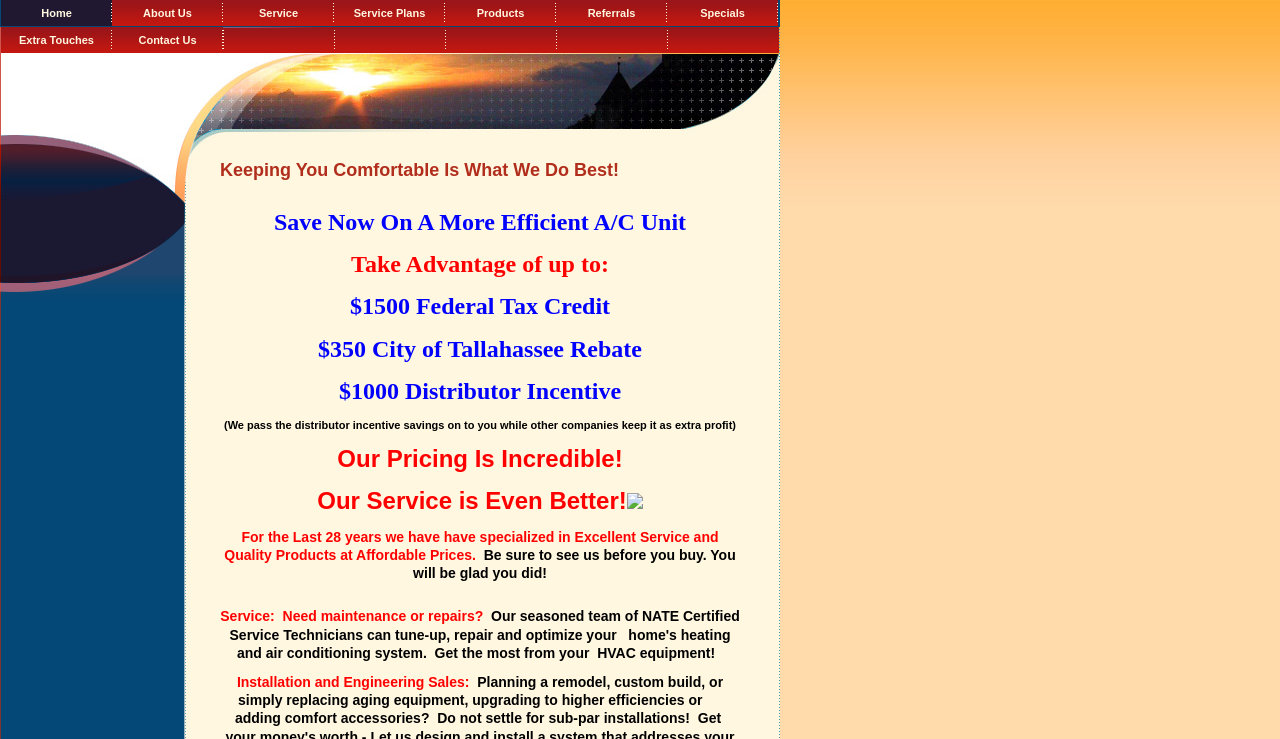Respond with a single word or phrase for the following question: 
What is the purpose of the image?

Decoration or branding